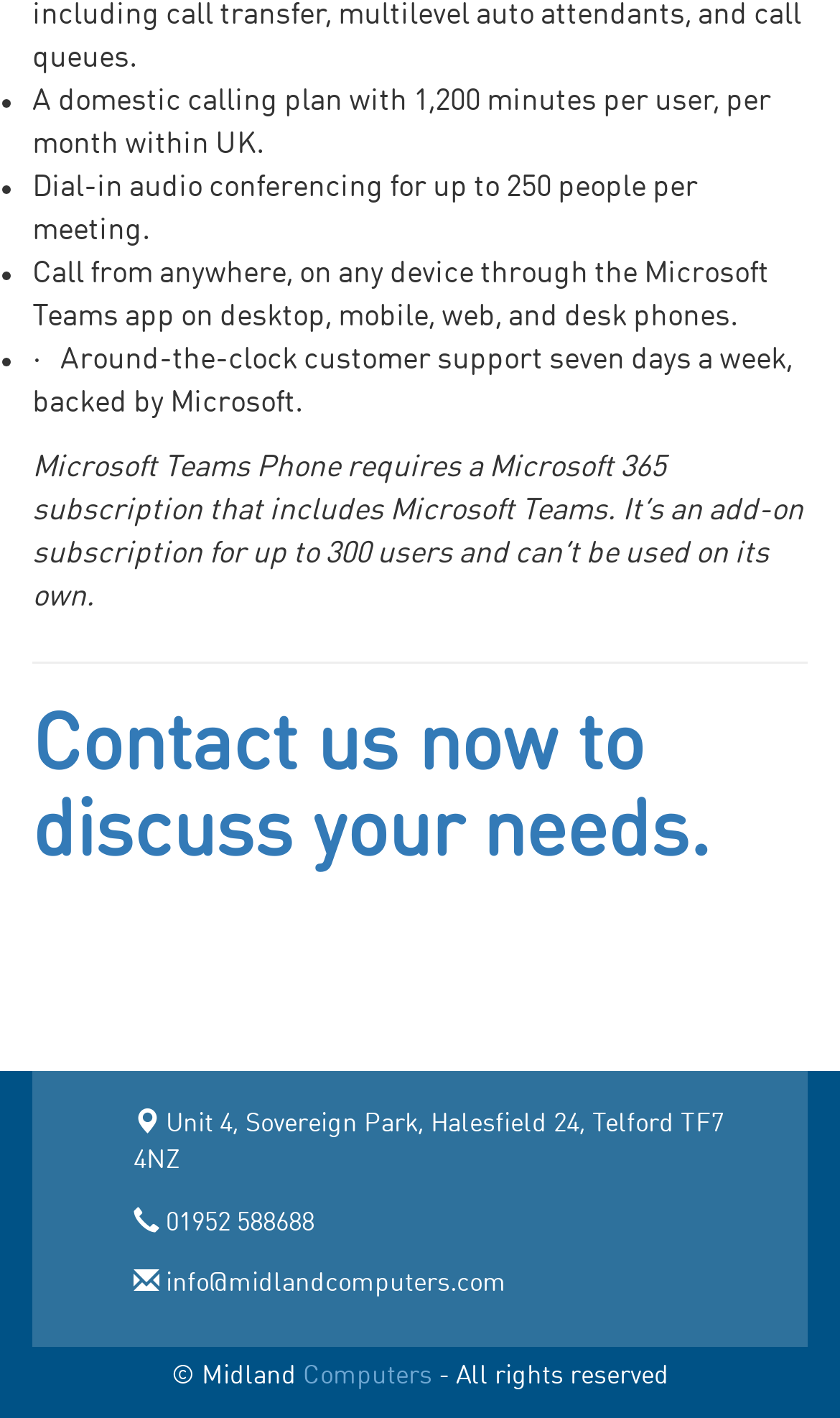Find and provide the bounding box coordinates for the UI element described here: "info@midlandcomputers.com". The coordinates should be given as four float numbers between 0 and 1: [left, top, right, bottom].

[0.159, 0.892, 0.923, 0.919]